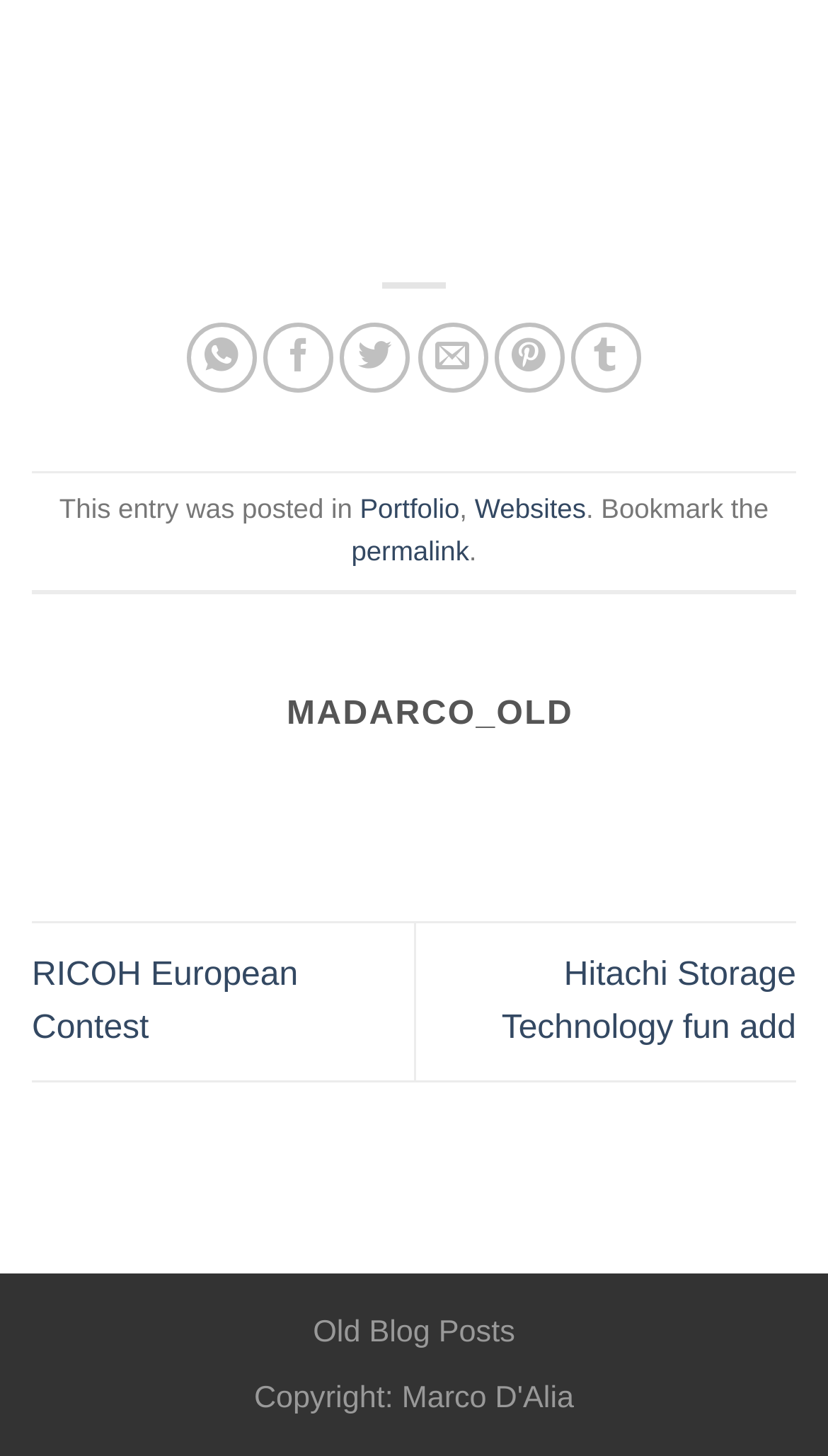Determine the bounding box coordinates for the area you should click to complete the following instruction: "View RICOH European Contest".

[0.038, 0.657, 0.36, 0.719]